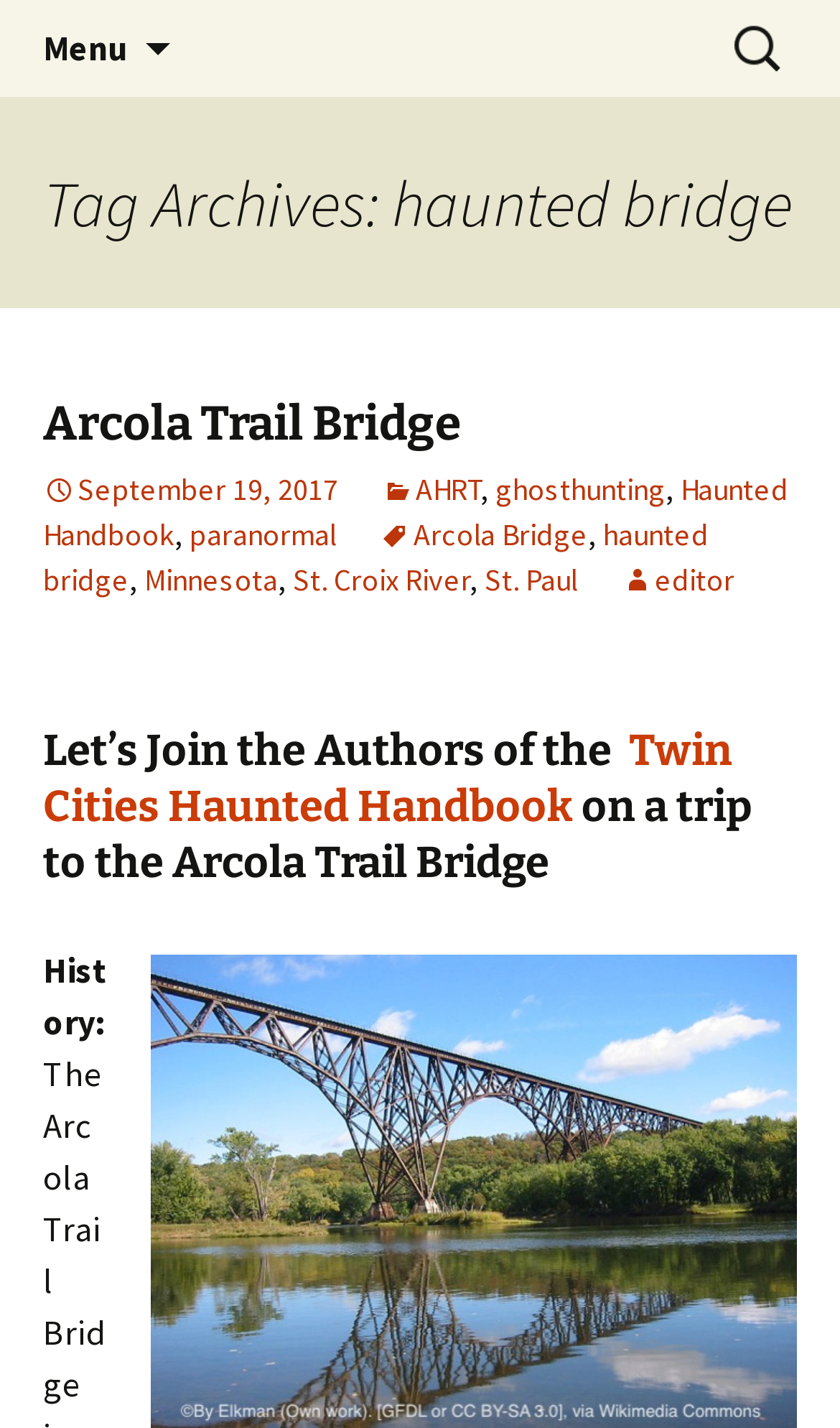Please pinpoint the bounding box coordinates for the region I should click to adhere to this instruction: "Explore the Haunted Handbook".

[0.051, 0.328, 0.938, 0.387]